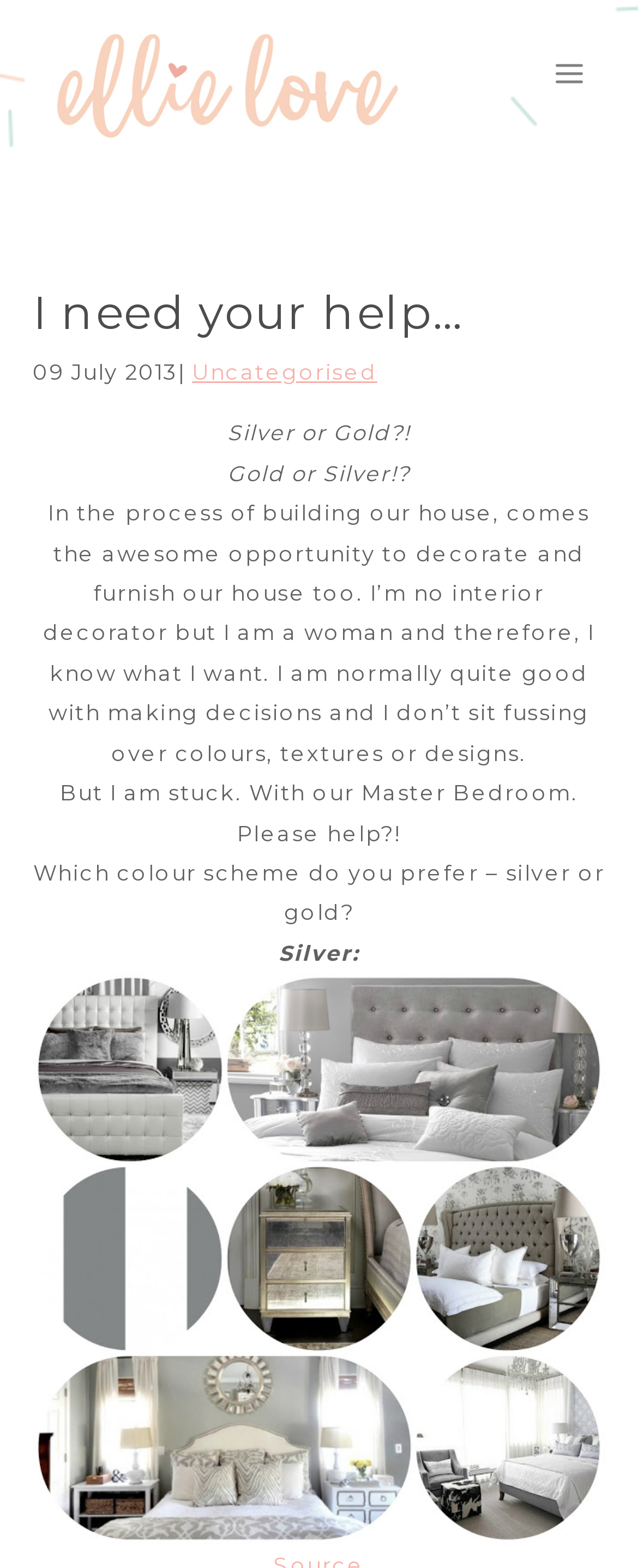Find the bounding box coordinates for the element described here: "Scroll to top".

[0.841, 0.67, 0.923, 0.704]